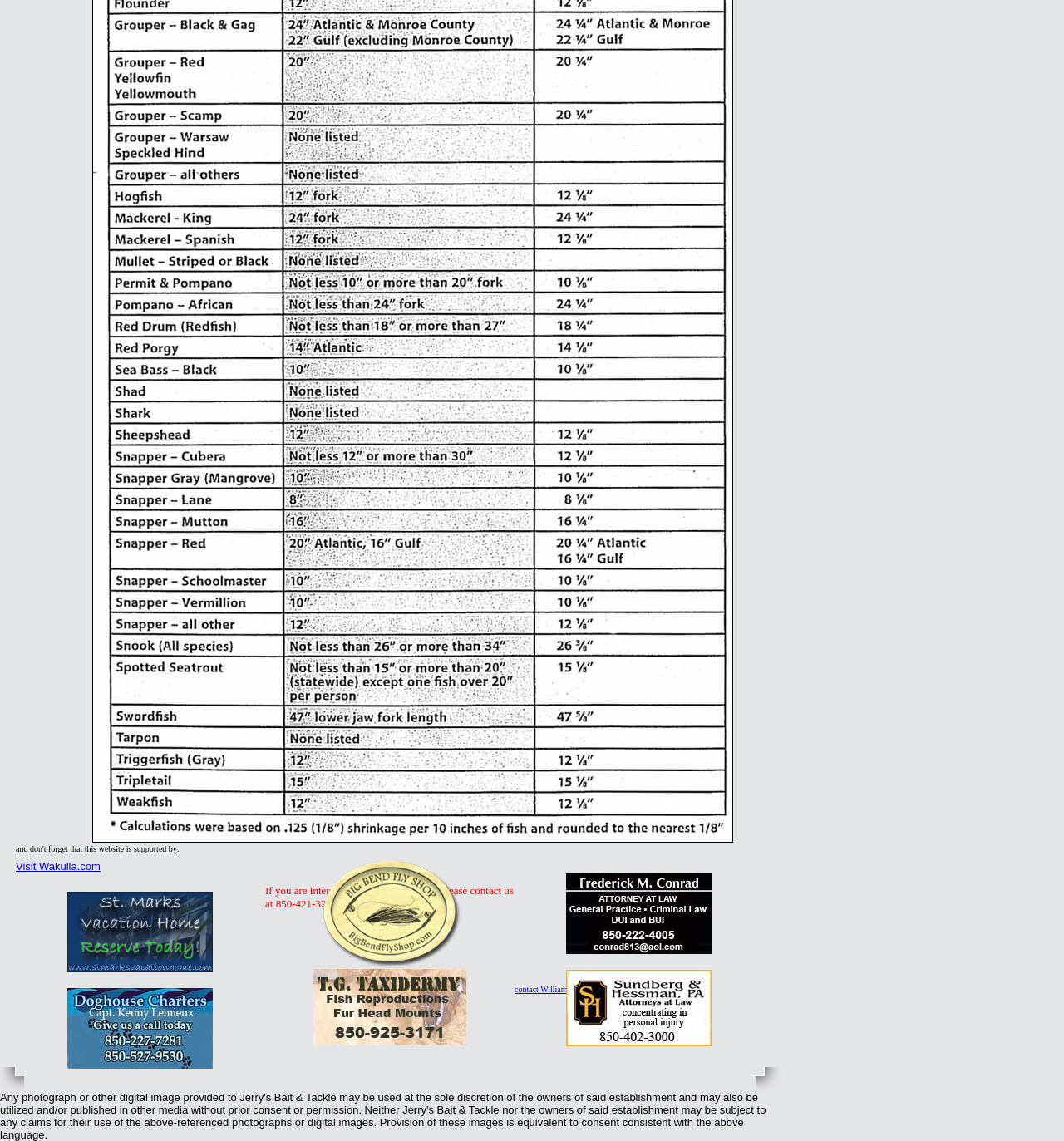Identify the bounding box for the element characterized by the following description: "email us".

[0.33, 0.787, 0.364, 0.798]